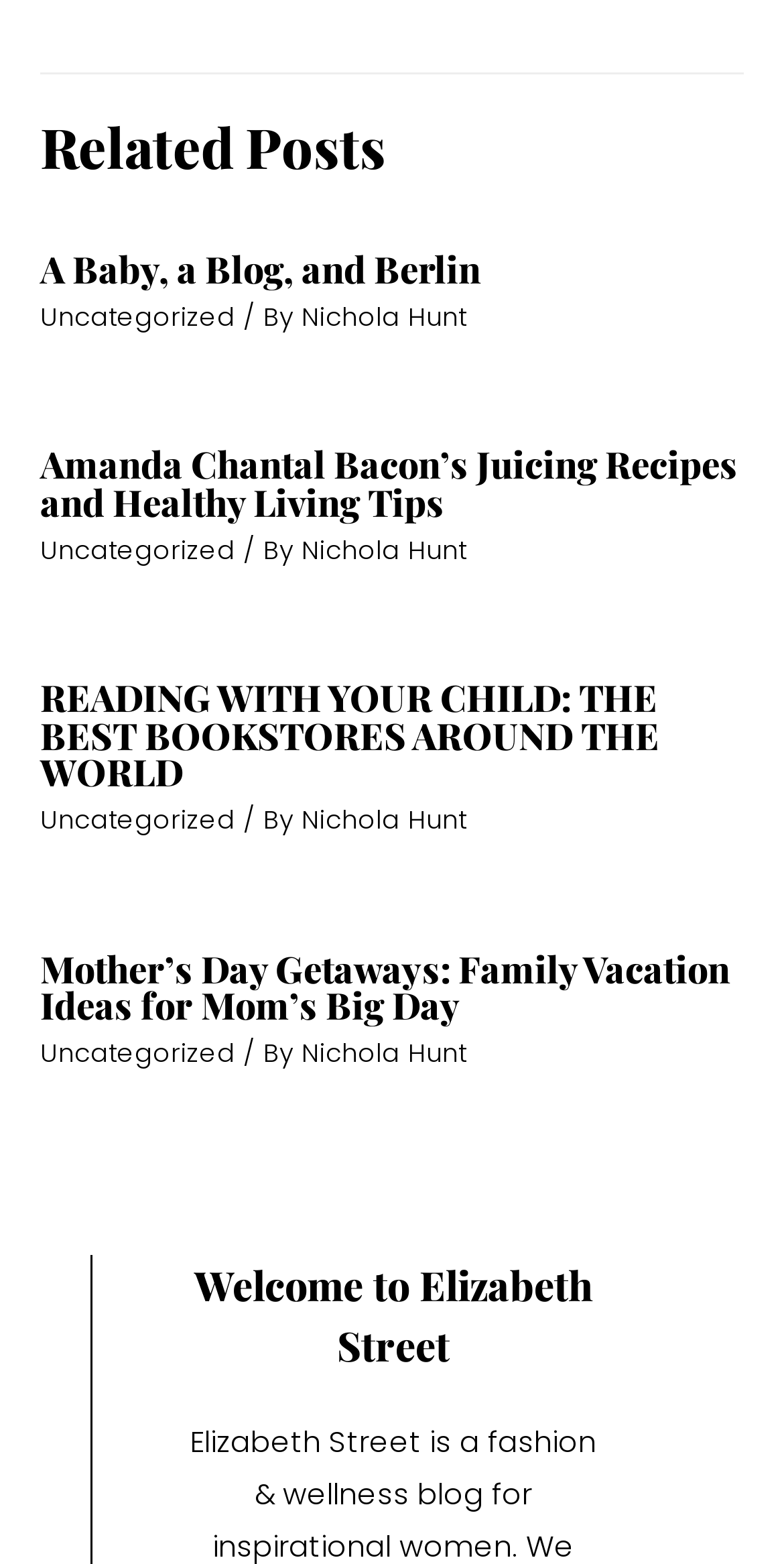Give a one-word or short-phrase answer to the following question: 
What is the title of the section below the articles?

Welcome to Elizabeth Street